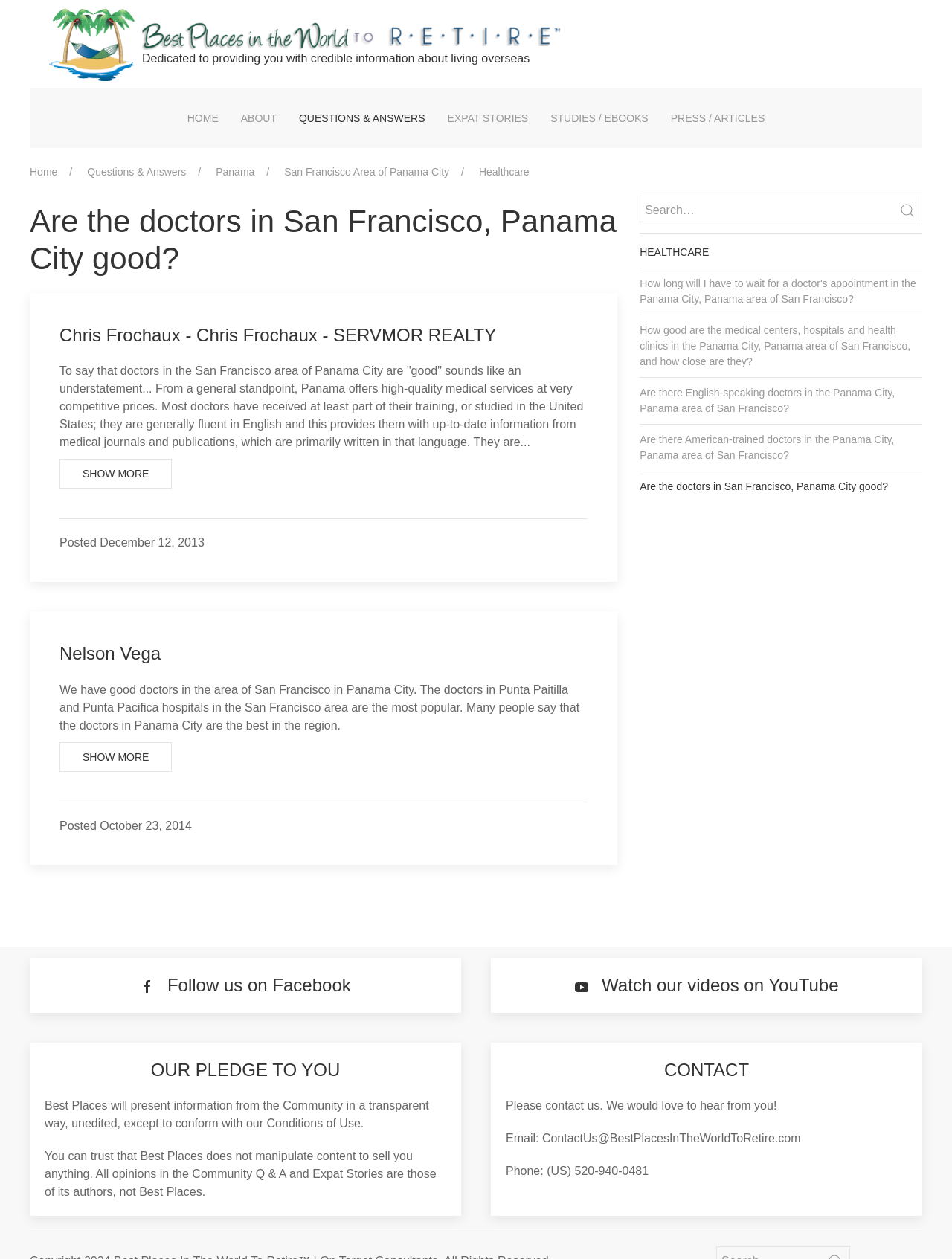Please specify the bounding box coordinates in the format (top-left x, top-left y, bottom-right x, bottom-right y), with values ranging from 0 to 1. Identify the bounding box for the UI component described as follows: 13/05/2024

None